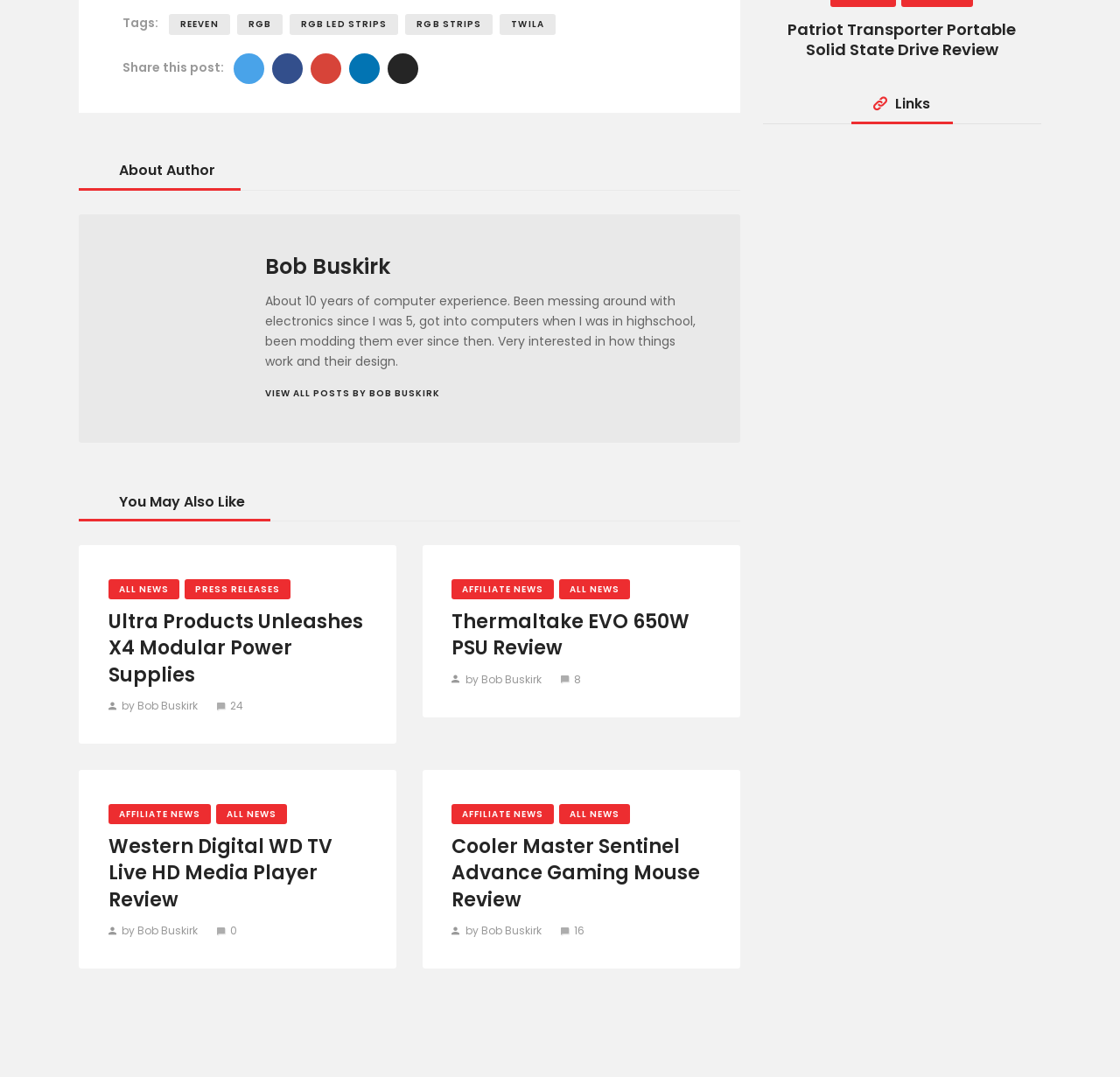Determine the bounding box coordinates for the clickable element to execute this instruction: "Click on the 'REEVEN' tag". Provide the coordinates as four float numbers between 0 and 1, i.e., [left, top, right, bottom].

[0.151, 0.013, 0.205, 0.032]